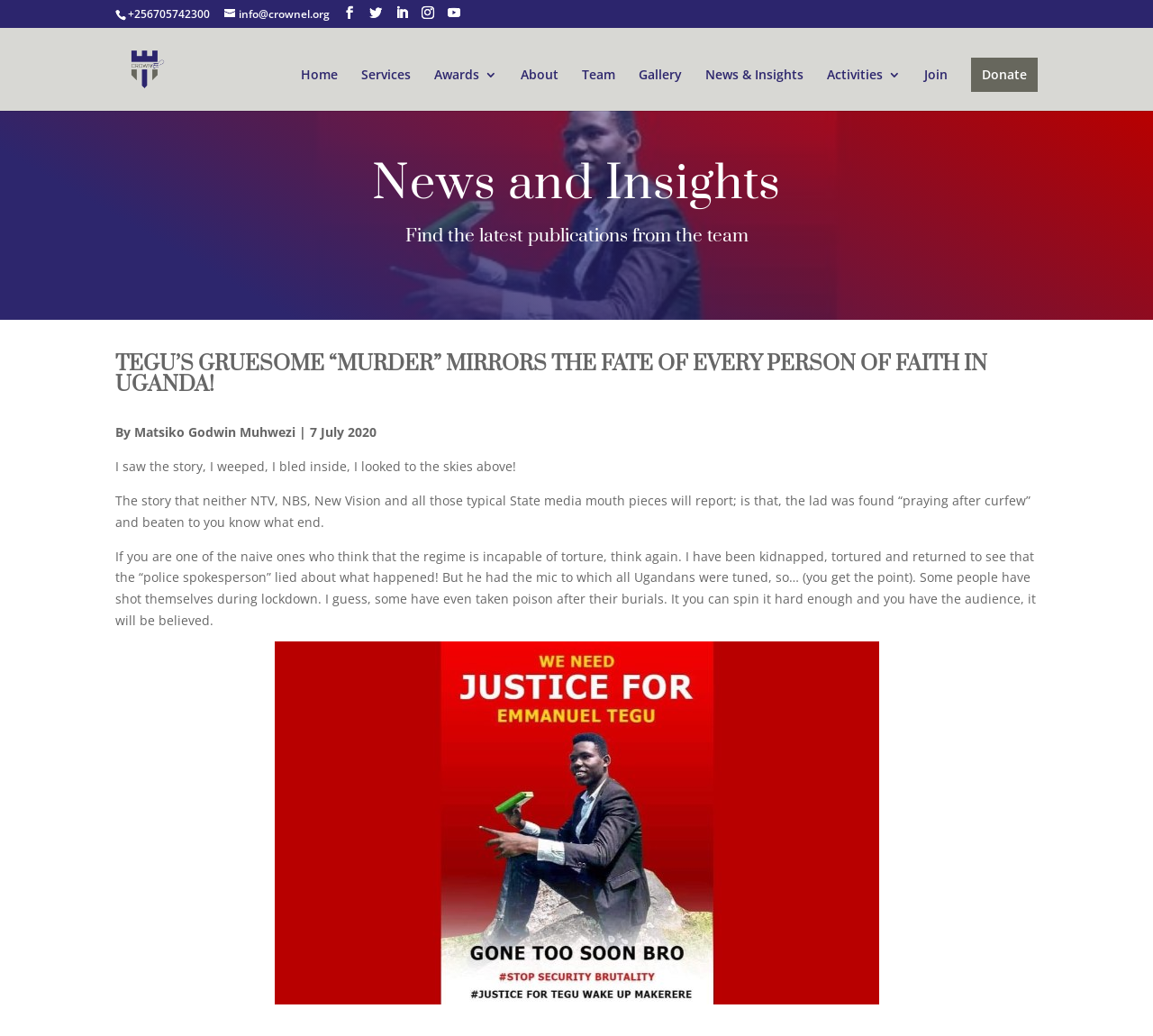What is the date of the article?
Refer to the image and provide a one-word or short phrase answer.

7 July 2020